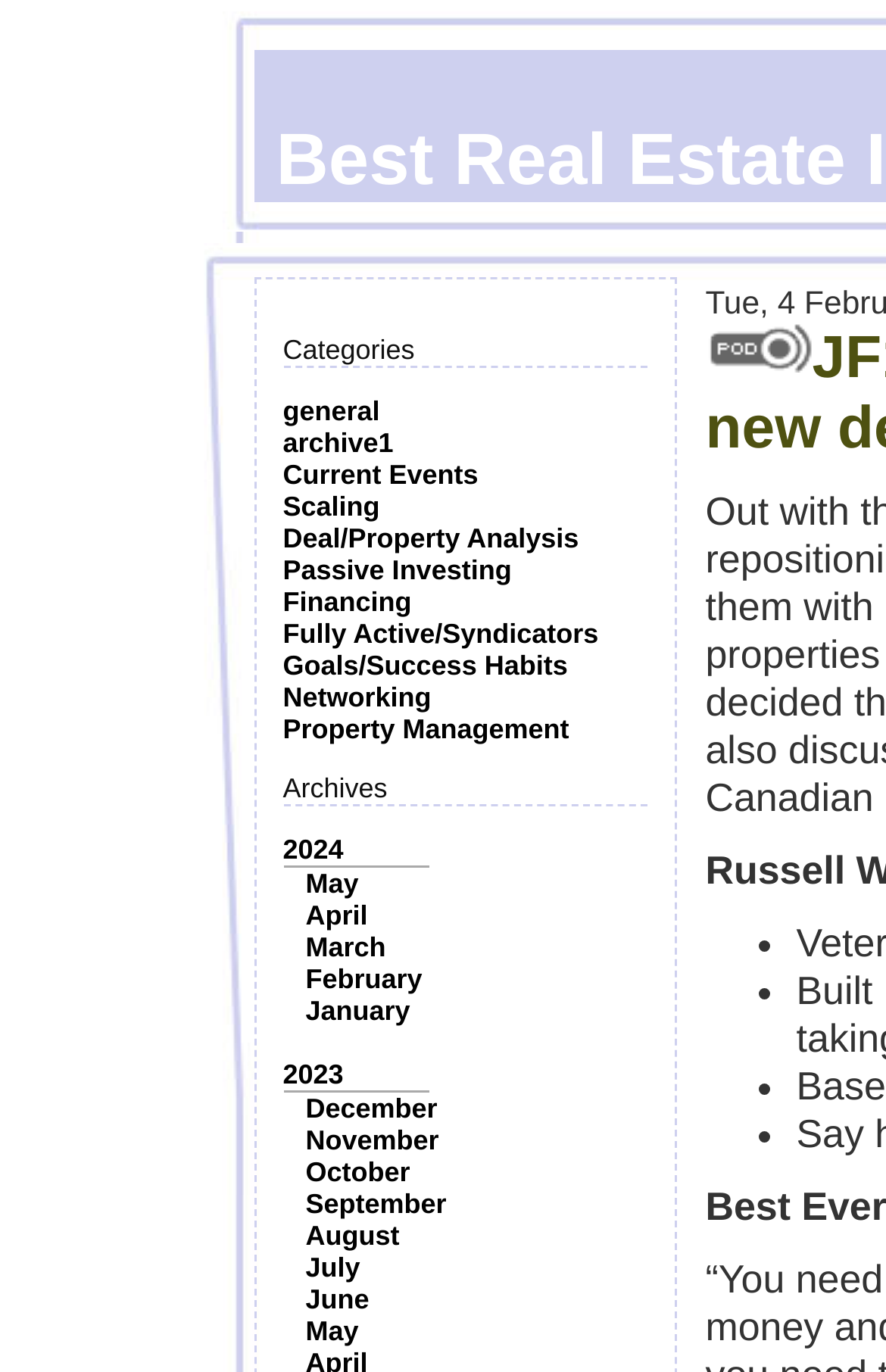Describe all the visual and textual components of the webpage comprehensively.

This webpage appears to be a blog or article page focused on real estate investing advice. At the top, there is a section labeled "Categories" with several links to different topics, including "general", "Current Events", "Scaling", and others. Below this section, there is another section labeled "Archives" with links to different months and years, such as "2024", "May", "April", and so on.

To the right of the "Archives" section, there is an image, although its content is not specified. Below the image, there are several bullet points, indicated by "•" symbols, but the text associated with these bullet points is not provided.

The overall layout of the page suggests that it is a collection of articles or blog posts related to real estate investing, with categories and archives allowing users to navigate and find specific content.